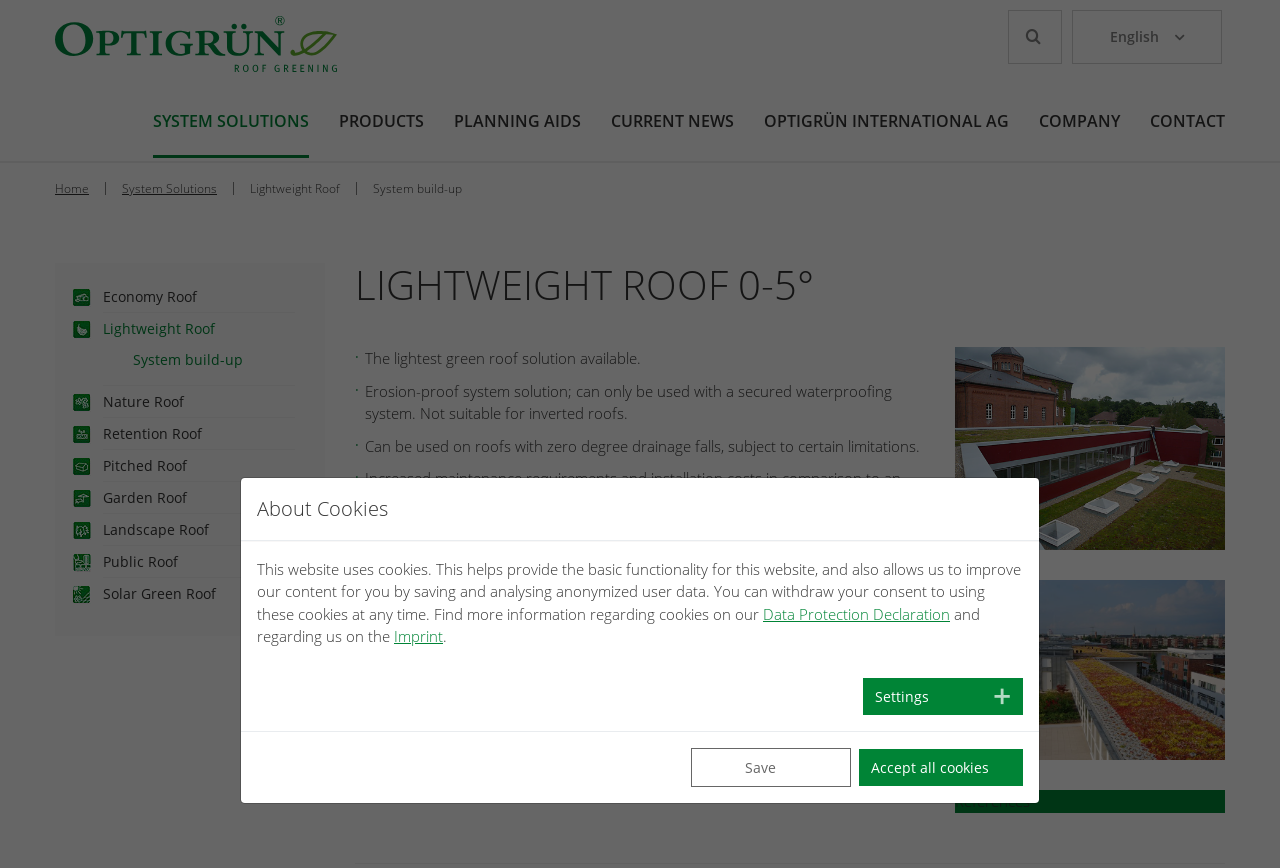Find the bounding box coordinates corresponding to the UI element with the description: "Imprint". The coordinates should be formatted as [left, top, right, bottom], with values as floats between 0 and 1.

[0.308, 0.721, 0.346, 0.744]